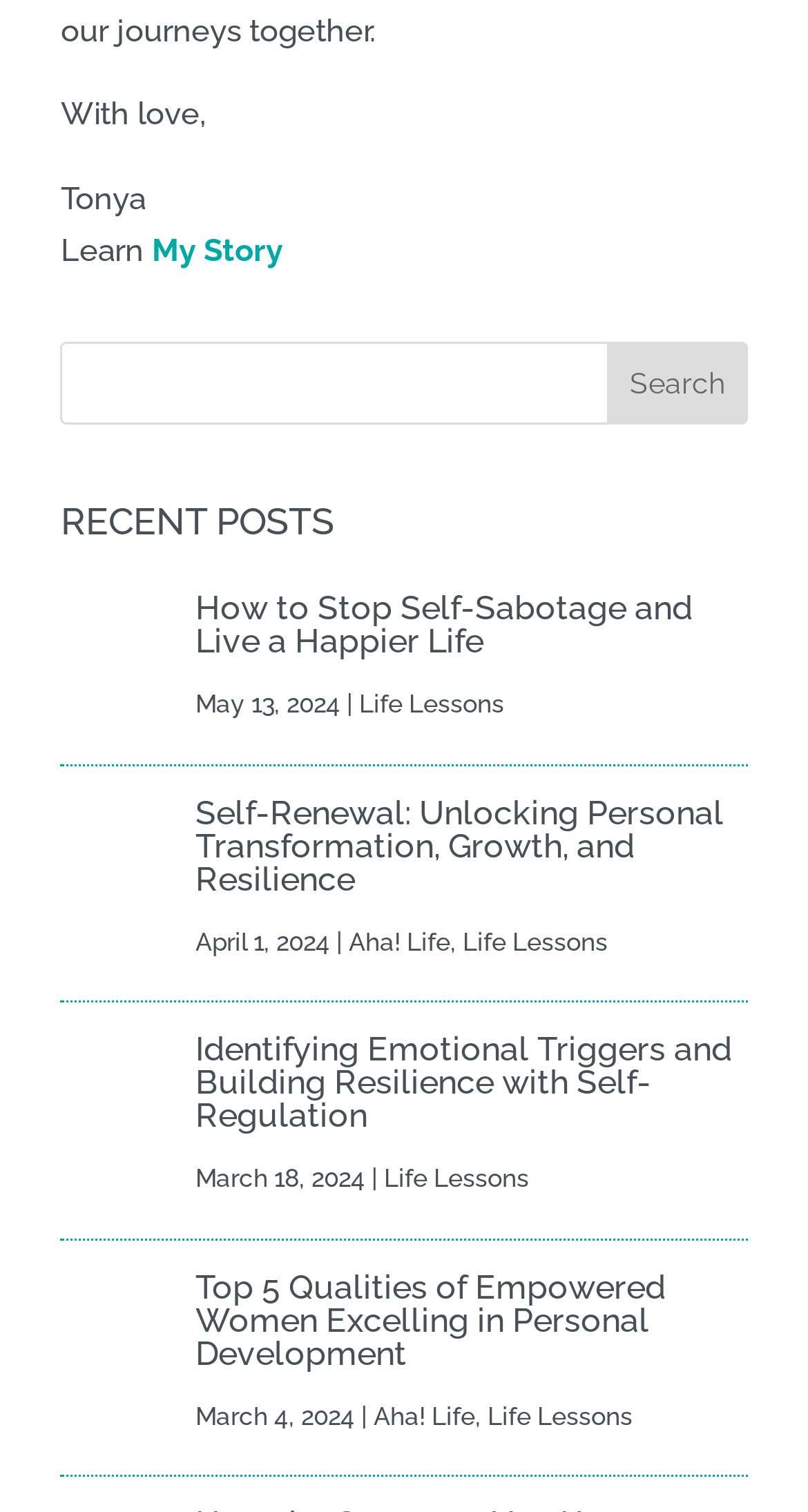Locate the bounding box coordinates of the clickable element to fulfill the following instruction: "Search for something". Provide the coordinates as four float numbers between 0 and 1 in the format [left, top, right, bottom].

[0.075, 0.226, 0.925, 0.281]